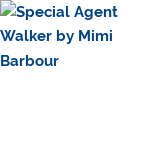Is the book available for download?
Provide a one-word or short-phrase answer based on the image.

yes